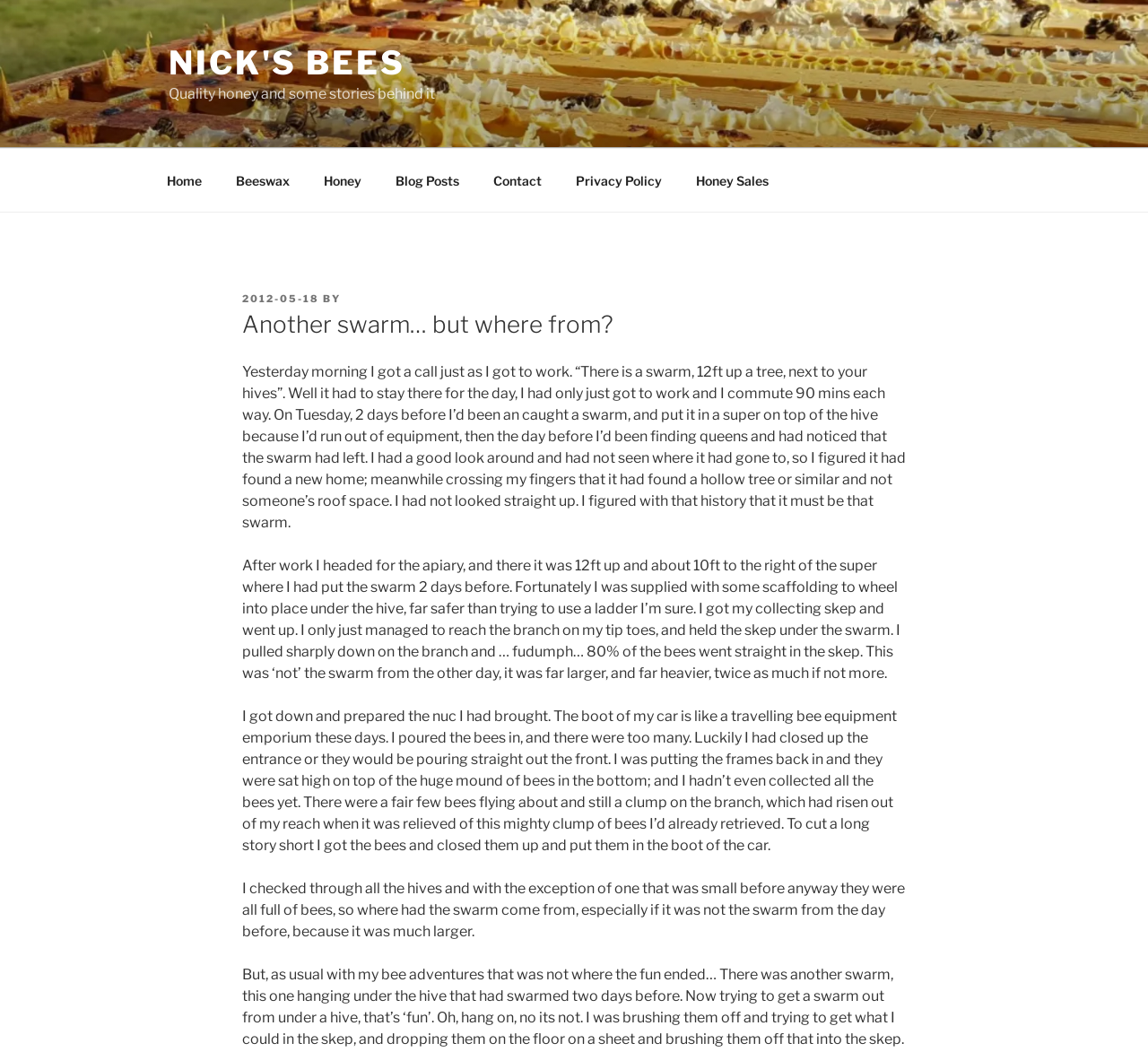Present a detailed account of what is displayed on the webpage.

The webpage is a blog post titled "Another swarm… but where from?" on a website called "Nick's Bees". At the top left, there is a link to the website's homepage, "NICK'S BEES", followed by a brief description of the website, "Quality honey and some stories behind it". 

Below this, there is a top menu navigation bar with 7 links: "Home", "Beeswax", "Honey", "Blog Posts", "Contact", "Privacy Policy", and "Honey Sales". 

The main content of the blog post is divided into several sections. At the top, there is a header section with the post's title, "Another swarm… but where from?", and the date it was posted, "2012-05-18". 

Below the header, there are four paragraphs of text describing the author's experience with a swarm of bees. The text is quite detailed, describing the author's actions and observations, including the process of collecting the swarm and relocating it to a new hive. 

Throughout the text, there are no images, but the author's writing is descriptive and engaging, painting a vivid picture of the events described. The overall tone of the post is informative and conversational, suggesting that the author is sharing their personal experience and expertise with bees.